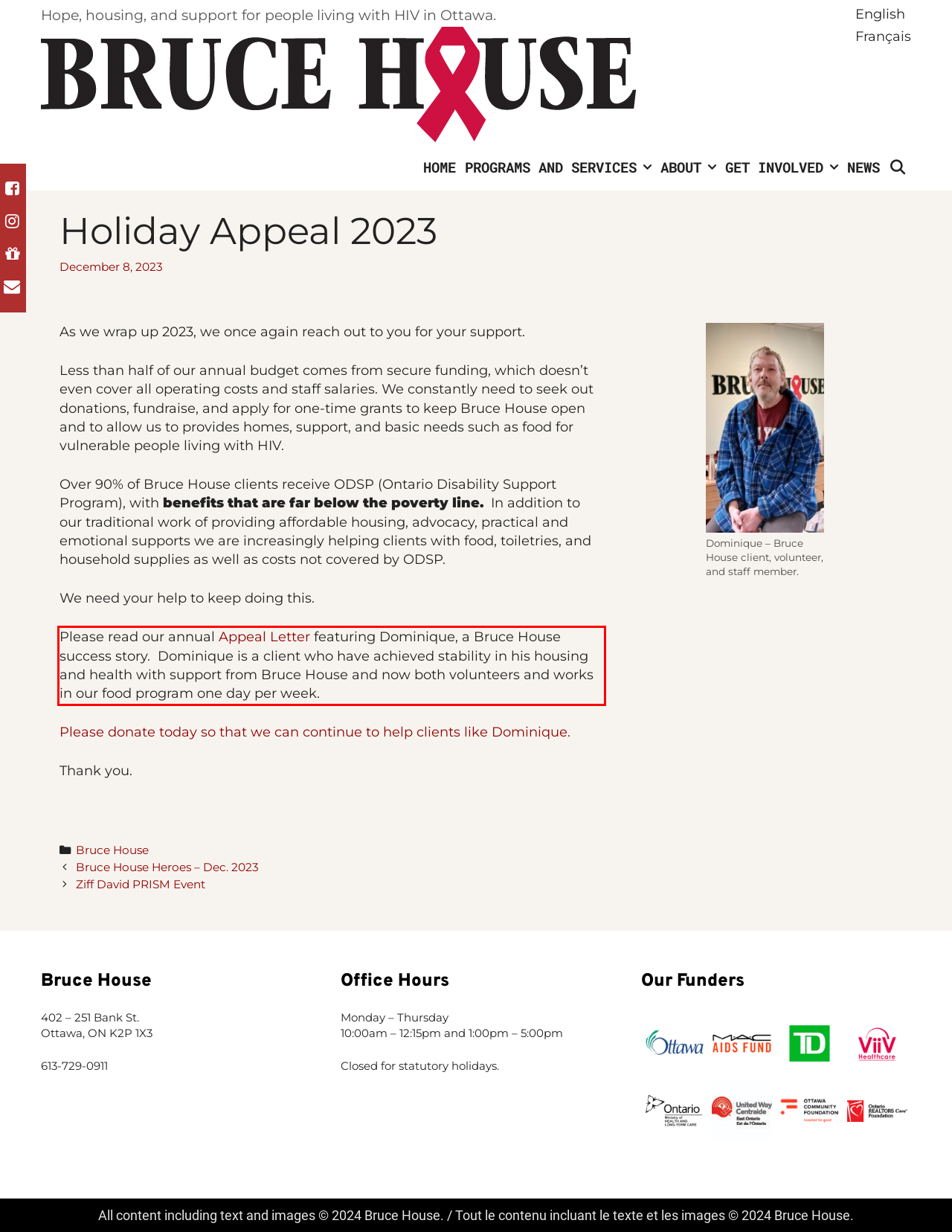You have a screenshot of a webpage where a UI element is enclosed in a red rectangle. Perform OCR to capture the text inside this red rectangle.

Please read our annual Appeal Letter featuring Dominique, a Bruce House success story. Dominique is a client who have achieved stability in his housing and health with support from Bruce House and now both volunteers and works in our food program one day per week.